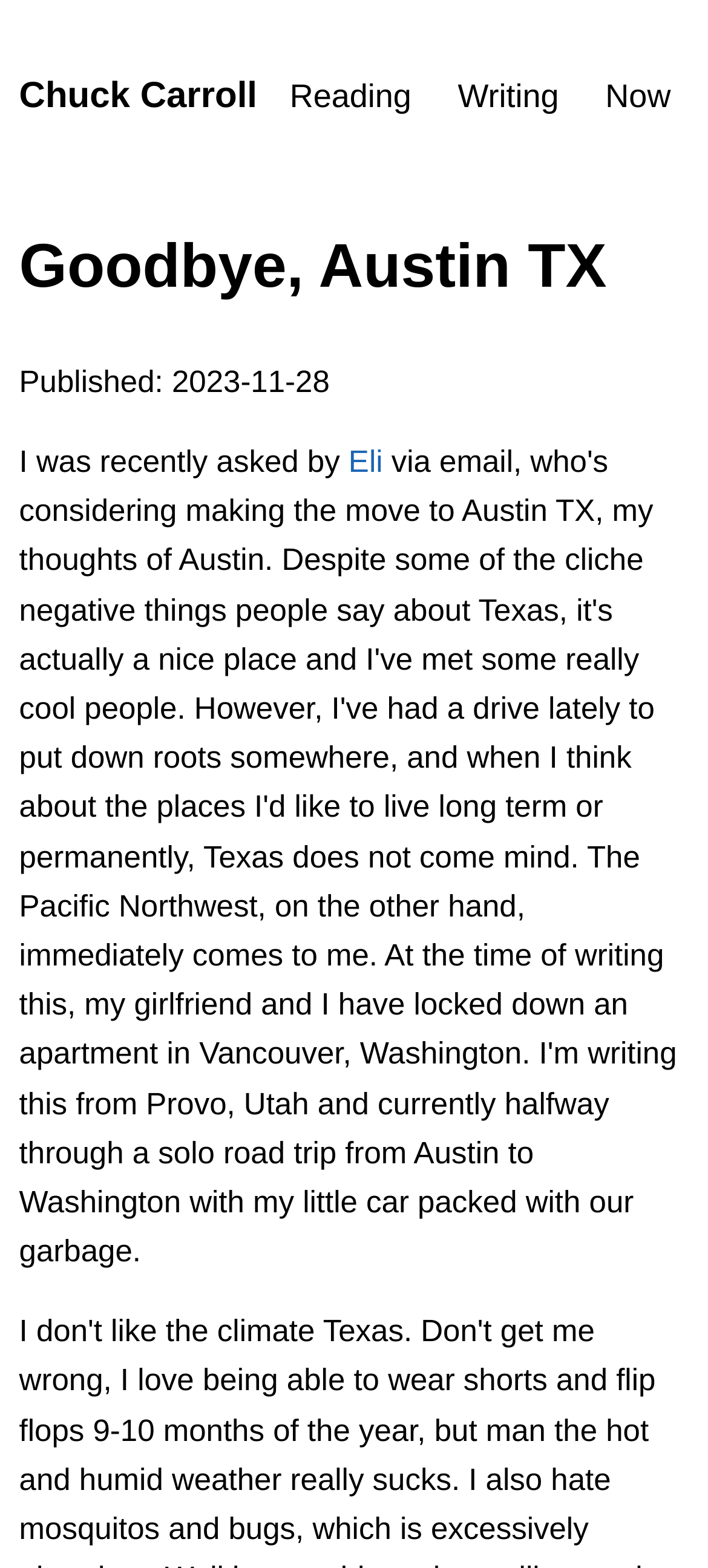From the element description: "Chuck Carroll", extract the bounding box coordinates of the UI element. The coordinates should be expressed as four float numbers between 0 and 1, in the order [left, top, right, bottom].

[0.027, 0.049, 0.363, 0.074]